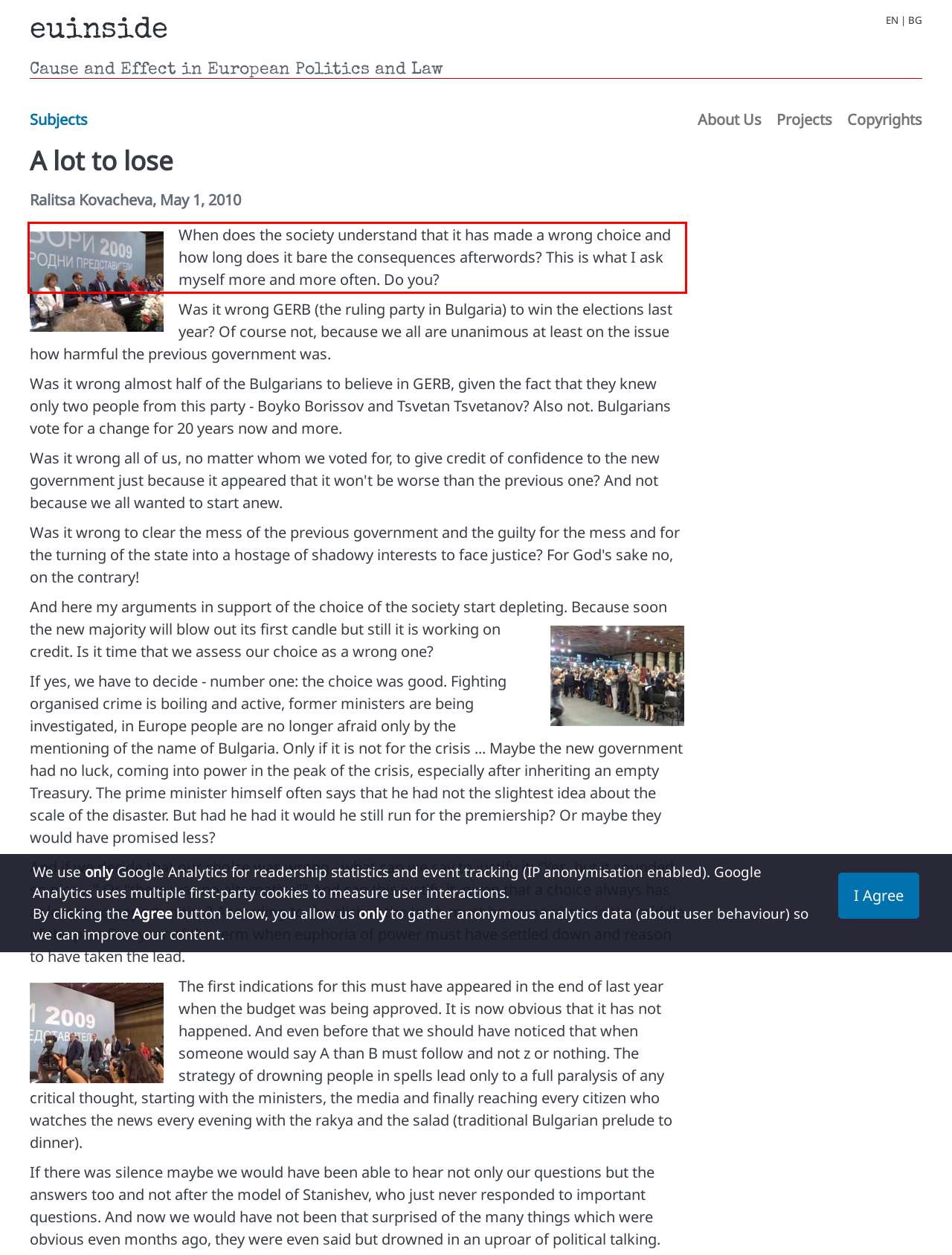From the given screenshot of a webpage, identify the red bounding box and extract the text content within it.

When does the society understand that it has made a wrong choice and how long does it bare the consequences afterwords? This is what I ask myself more and more often. Do you?